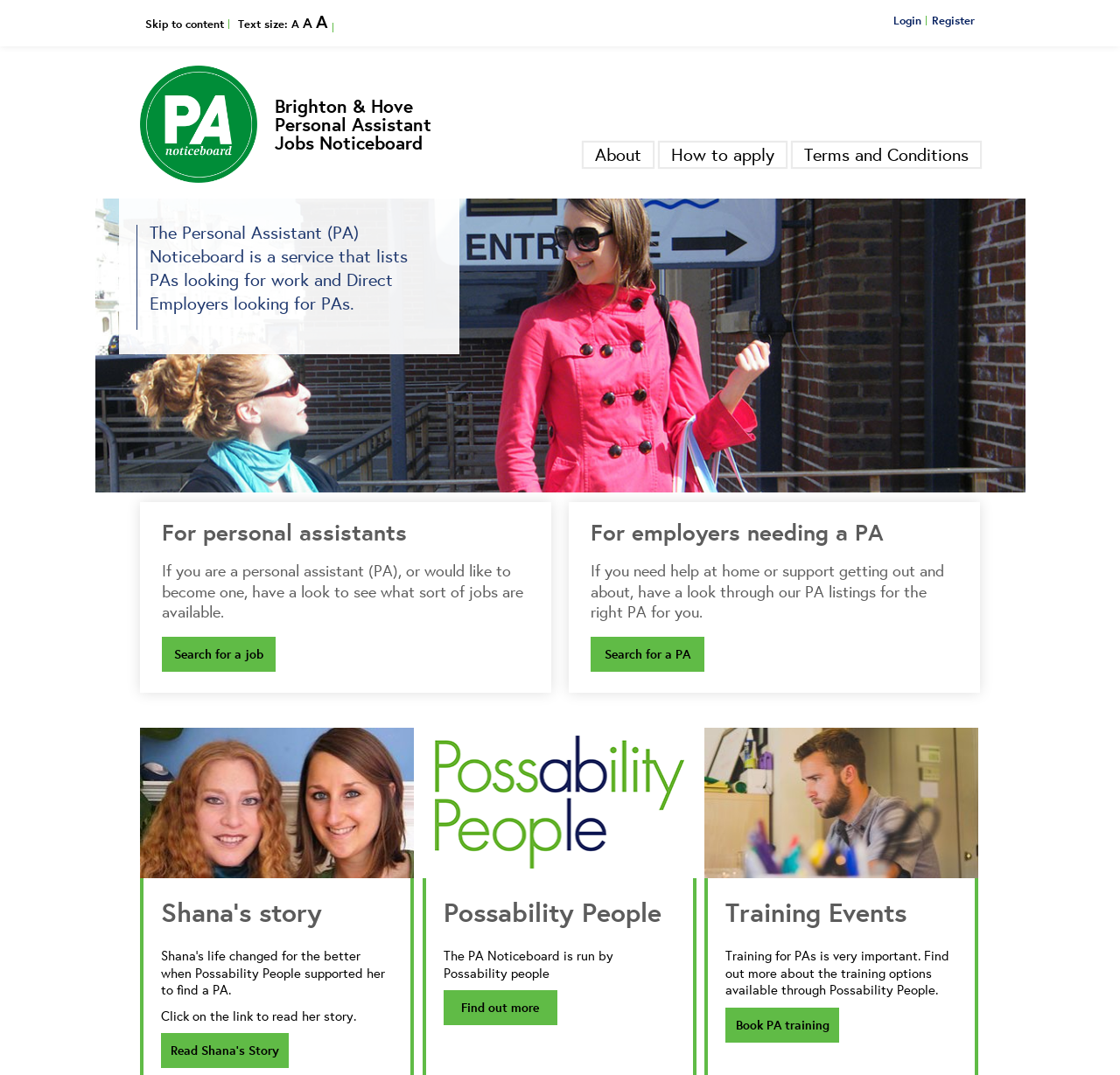Using the elements shown in the image, answer the question comprehensively: What is available for employers on this website?

The link 'Search for a PA' under the heading 'For employers needing a PA' suggests that employers can search for personal assistants on this website.